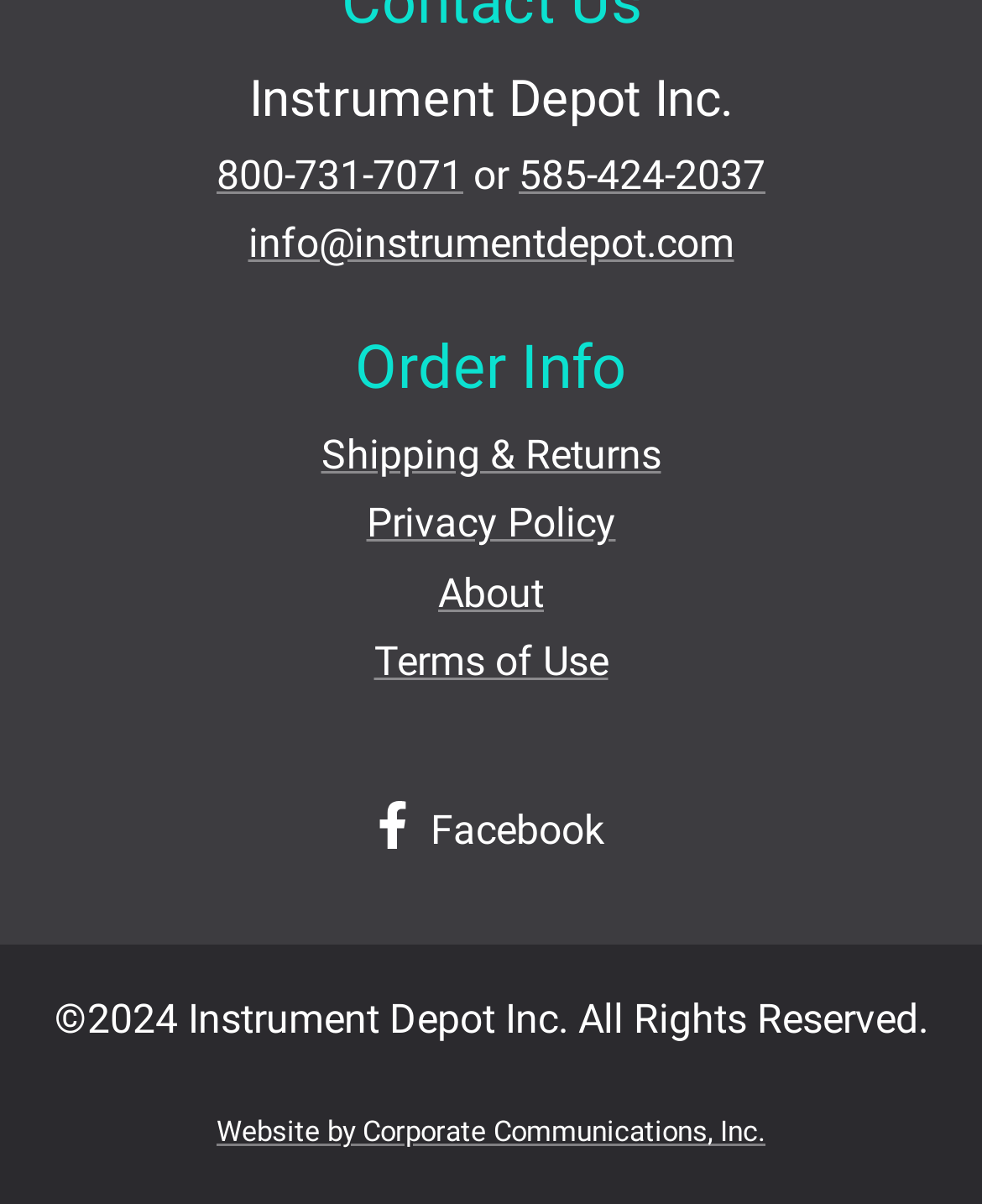Can you find the bounding box coordinates for the UI element given this description: "Shipping & Returns"? Provide the coordinates as four float numbers between 0 and 1: [left, top, right, bottom].

[0.327, 0.35, 0.673, 0.407]